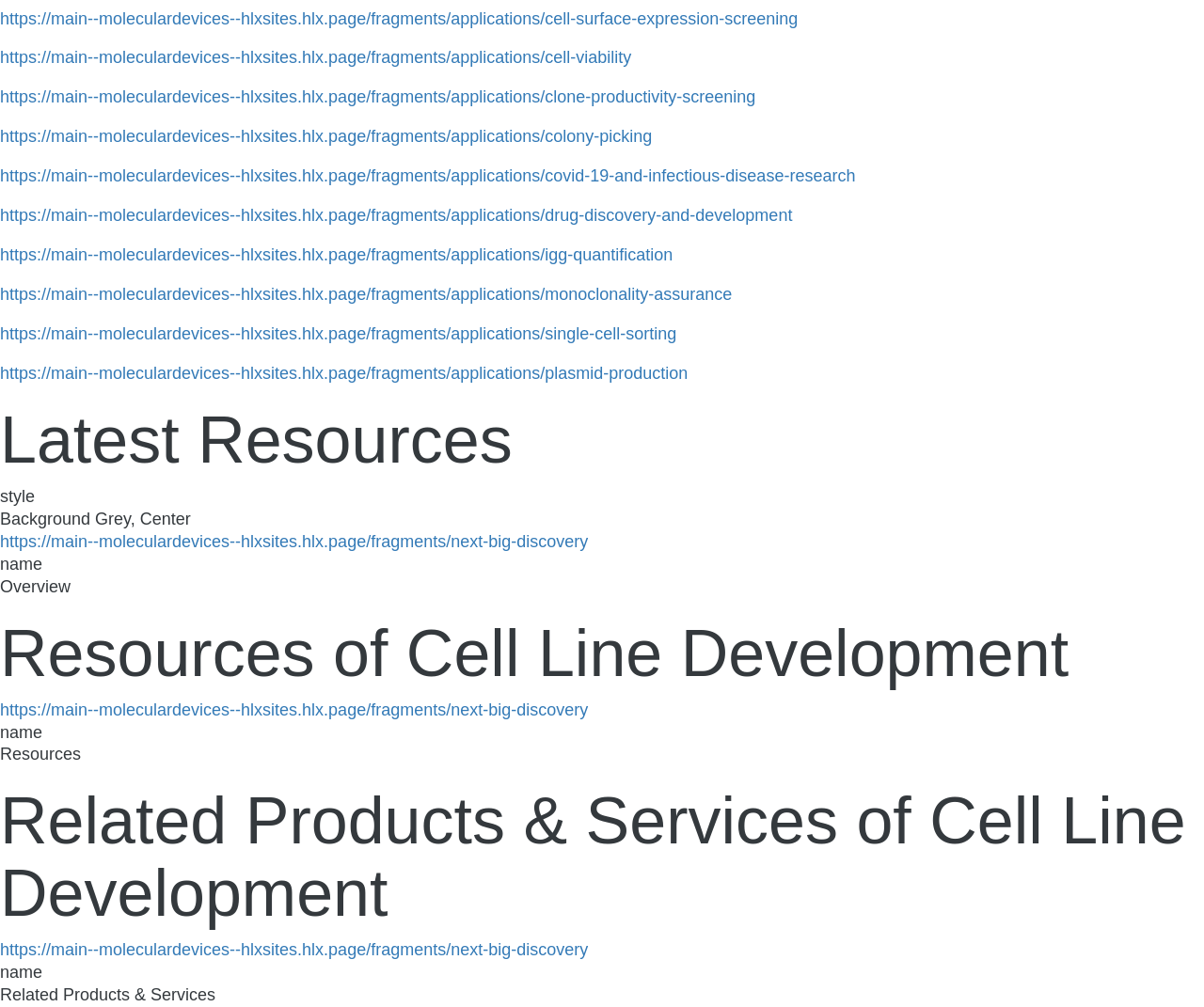How many headings are there on the webpage?
Based on the image, provide your answer in one word or phrase.

3